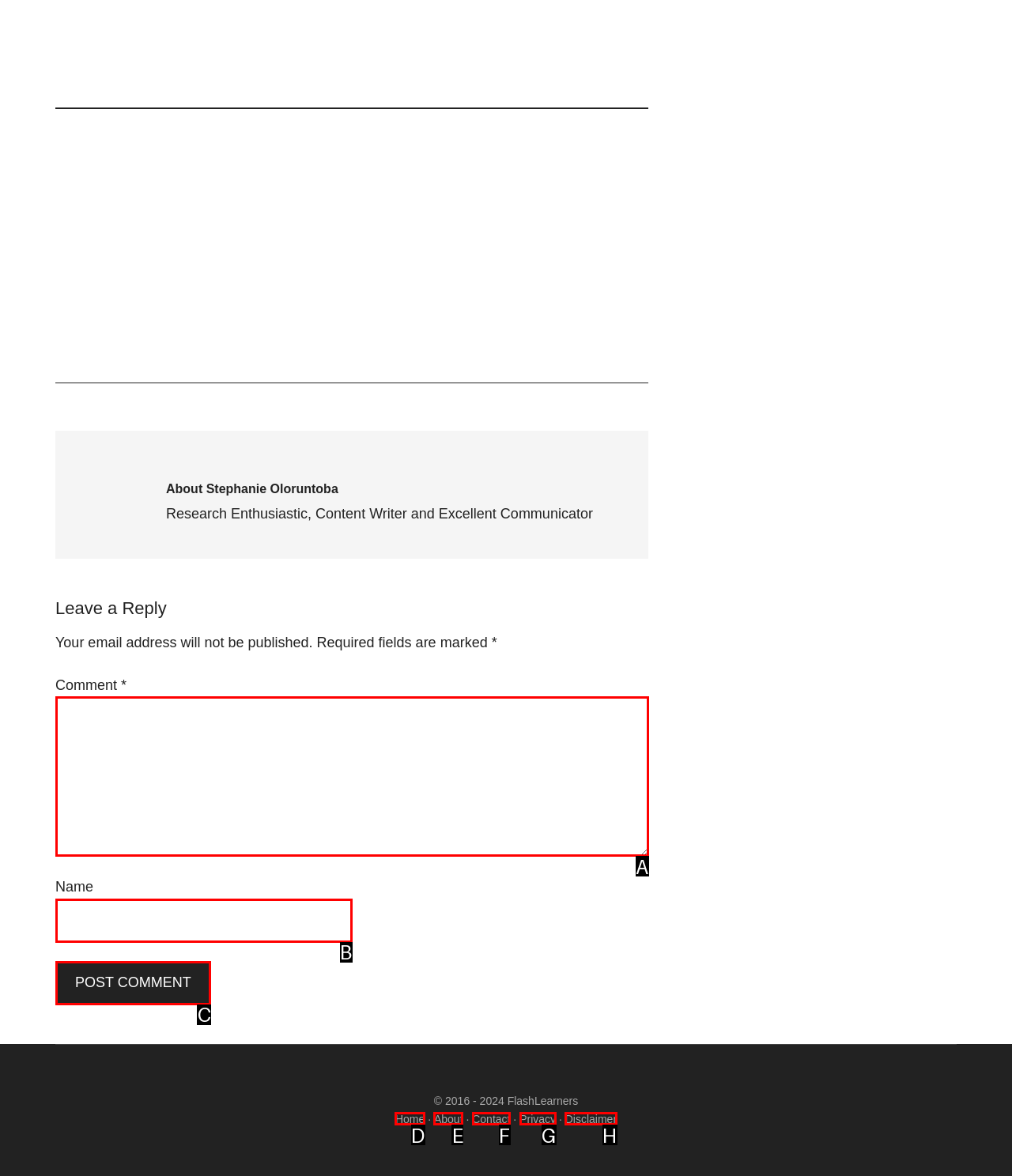Select the HTML element that corresponds to the description: Share. Answer with the letter of the matching option directly from the choices given.

None